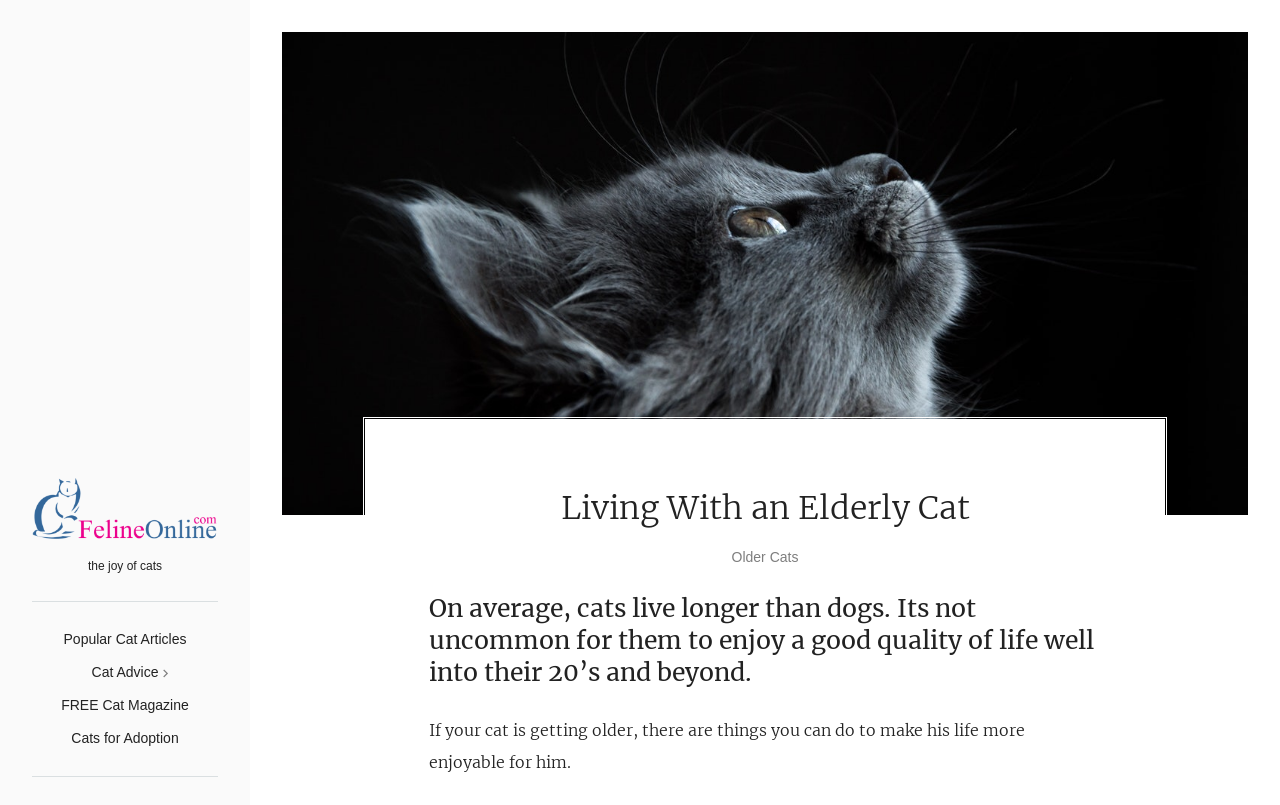What is the age range of cats mentioned in the article?
Please respond to the question with a detailed and well-explained answer.

I determined the answer by reading the static text that says 'On average, cats live longer than dogs. Its not uncommon for them to enjoy a good quality of life well into their 20’s and beyond.', which mentions the age range of cats.